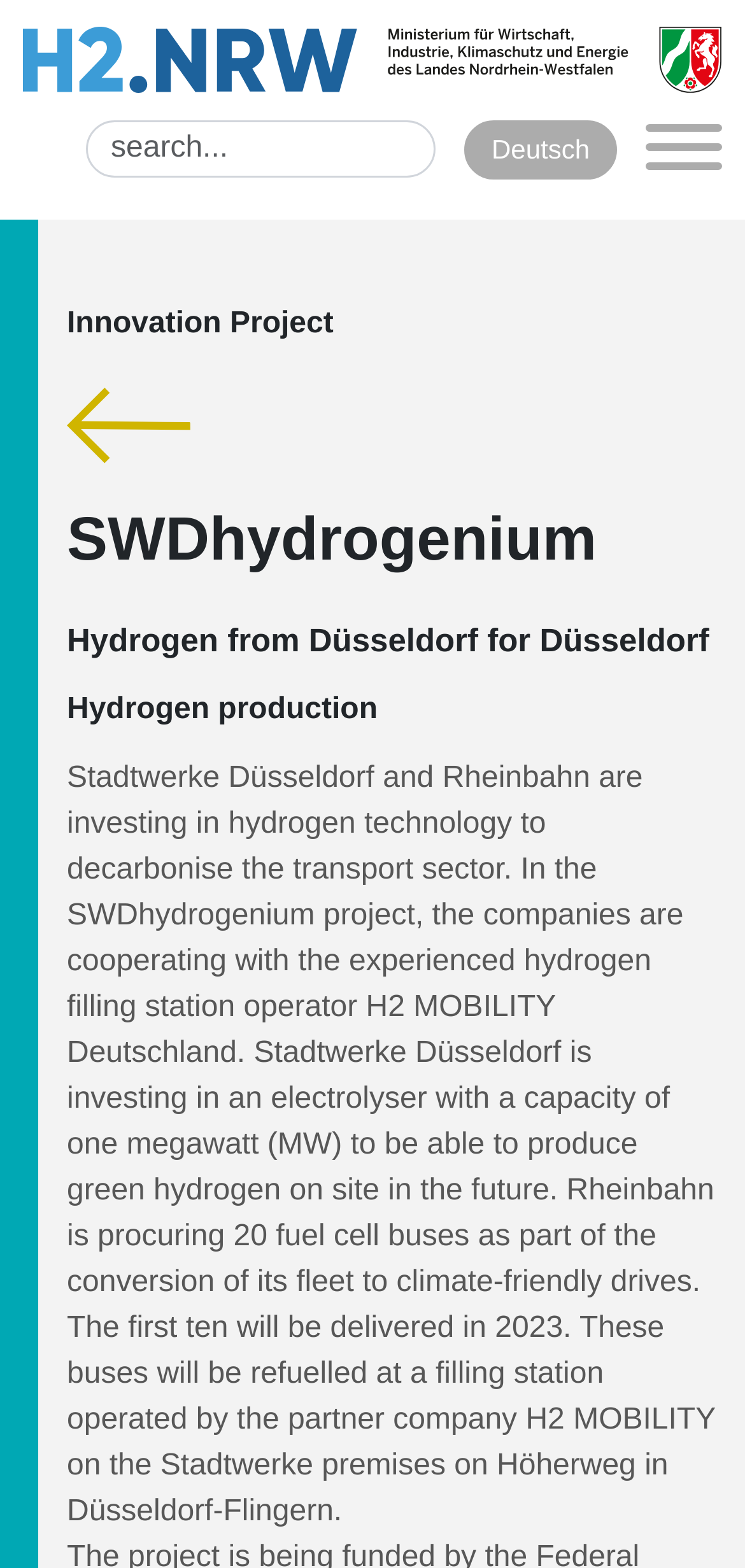Could you please study the image and provide a detailed answer to the question:
Where is the filling station located?

The location of the filling station can be found in the StaticText element which describes the project. According to the text, the filling station is located on the Stadtwerke premises on Höherweg in Düsseldorf-Flingern.